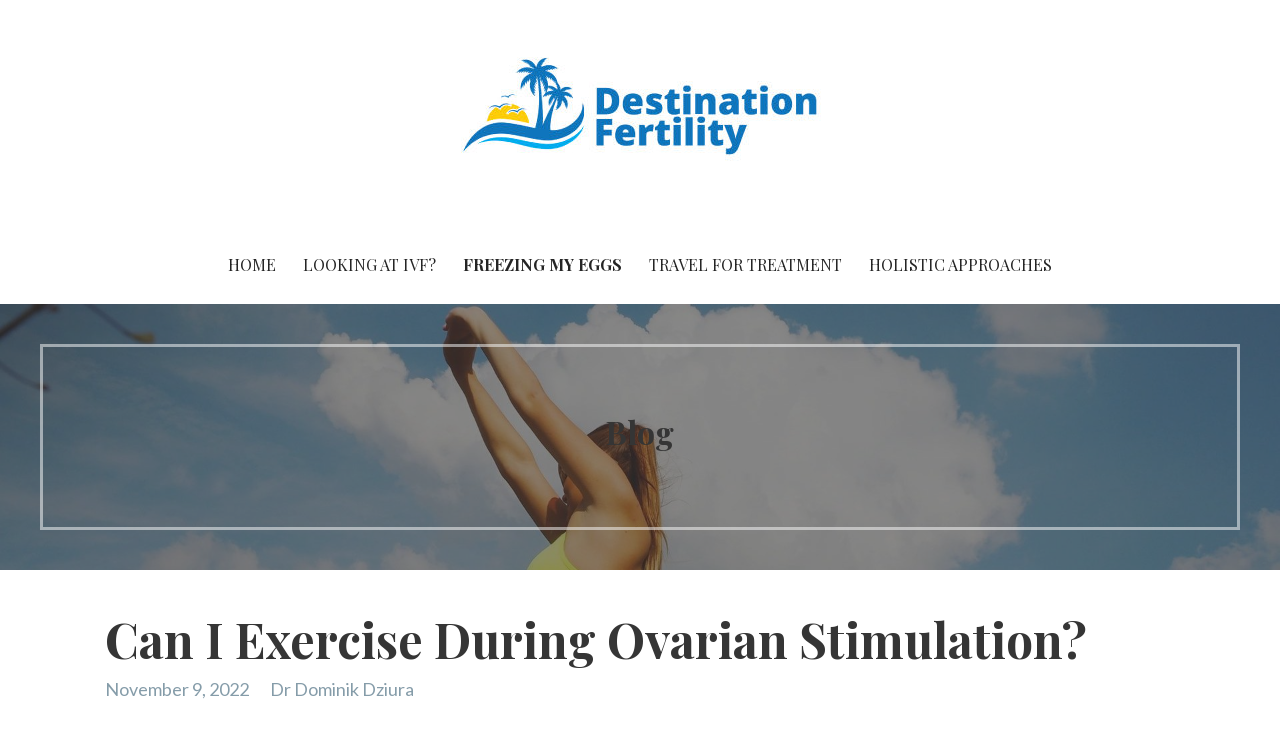Find and provide the bounding box coordinates for the UI element described here: "Ji�� Siostrzonek". The coordinates should be given as four float numbers between 0 and 1: [left, top, right, bottom].

None